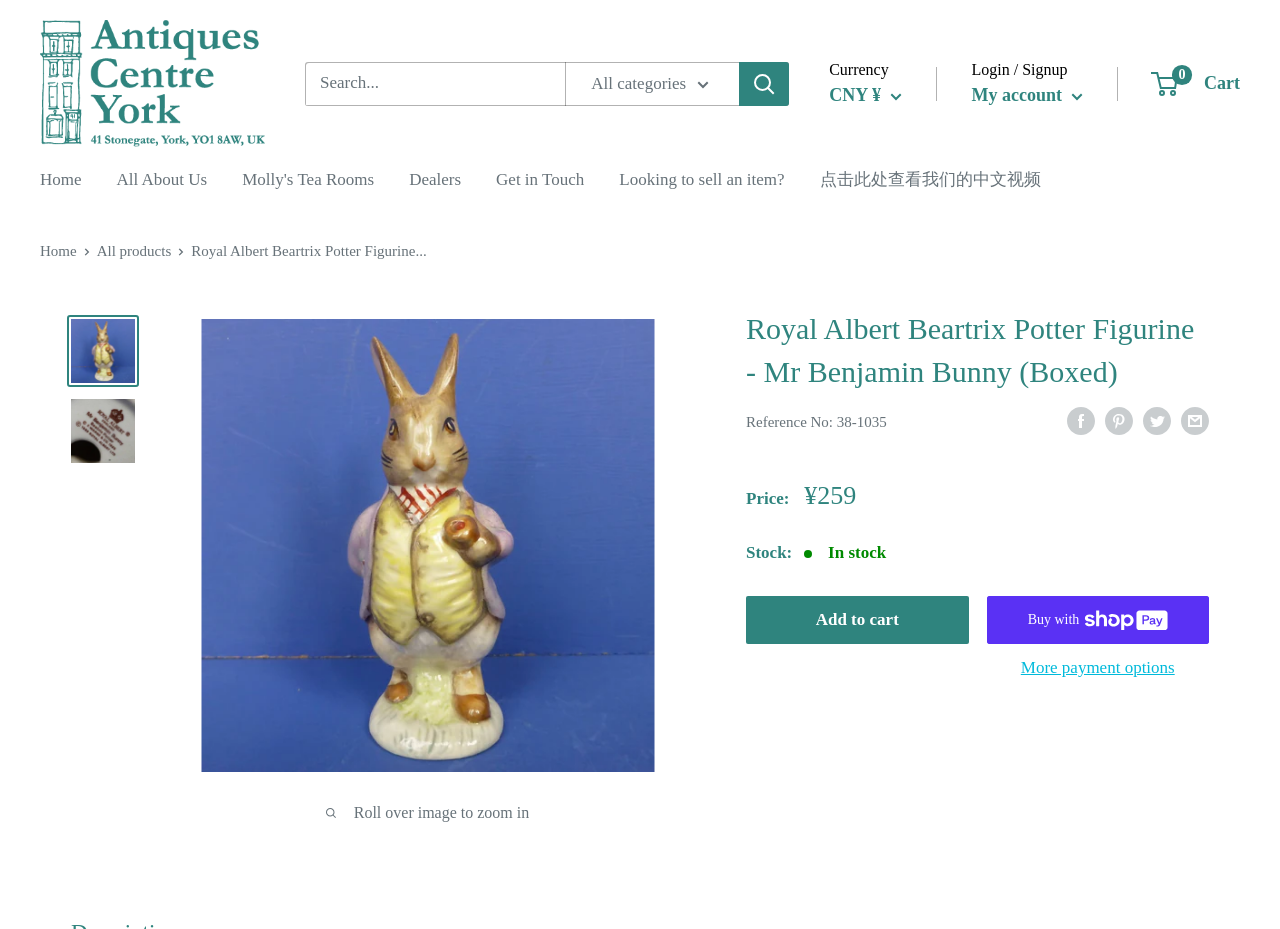Kindly provide the bounding box coordinates of the section you need to click on to fulfill the given instruction: "View all products".

[0.076, 0.261, 0.134, 0.279]